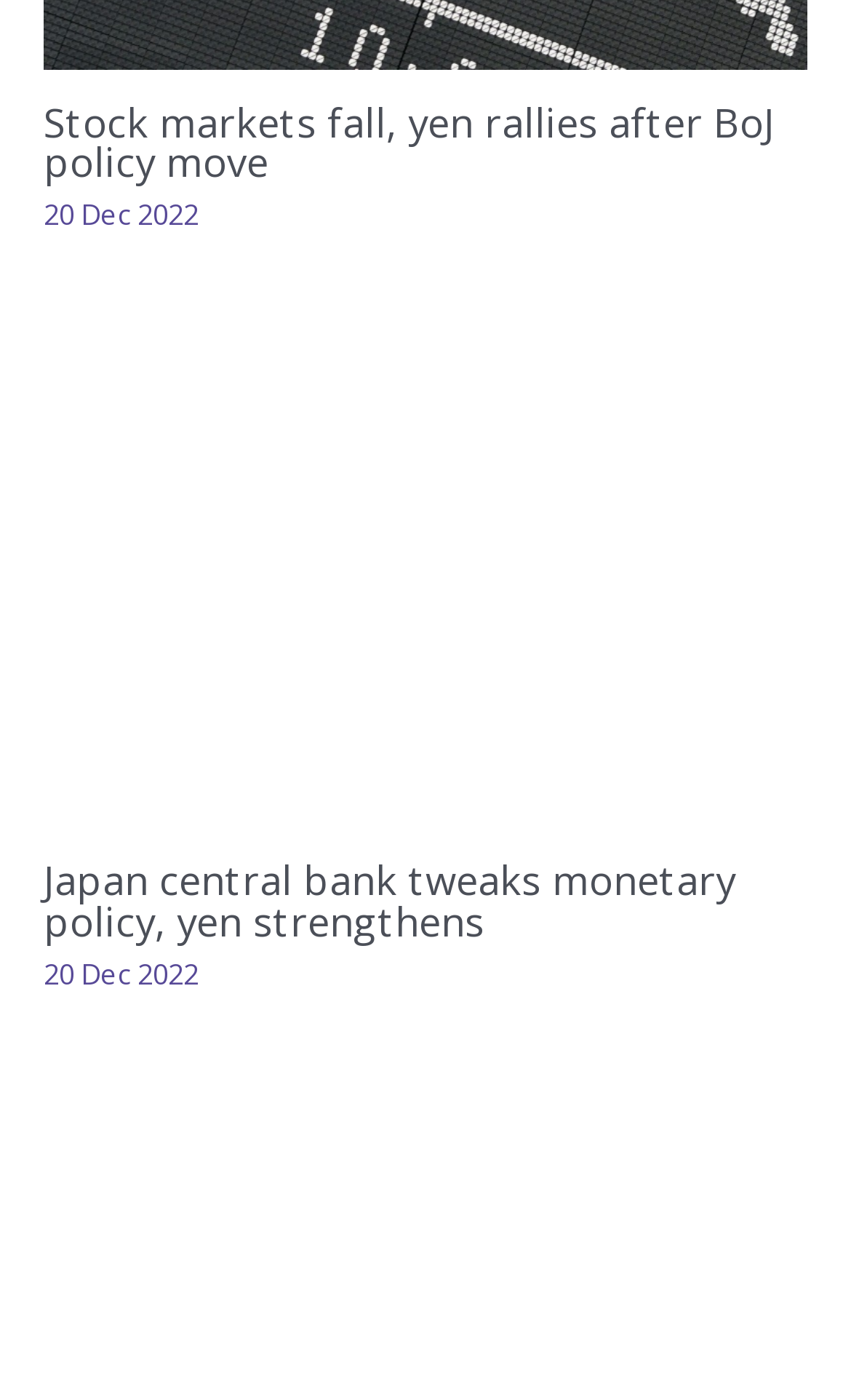Provide your answer in a single word or phrase: 
What is the date of the first article?

20 Dec 2022